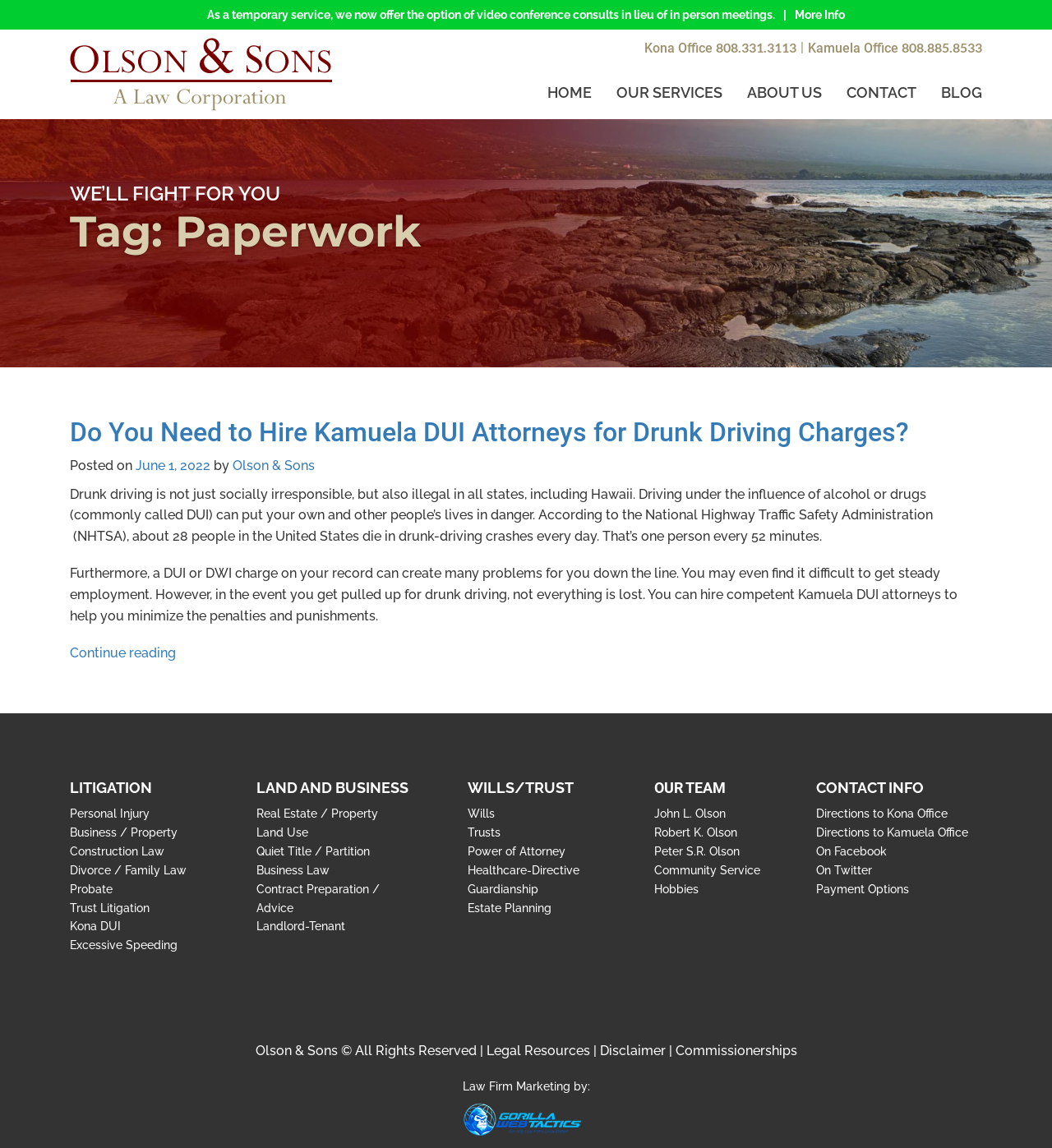Locate the UI element that matches the description Terms & Conditions in the webpage screenshot. Return the bounding box coordinates in the format (top-left x, top-left y, bottom-right x, bottom-right y), with values ranging from 0 to 1.

None